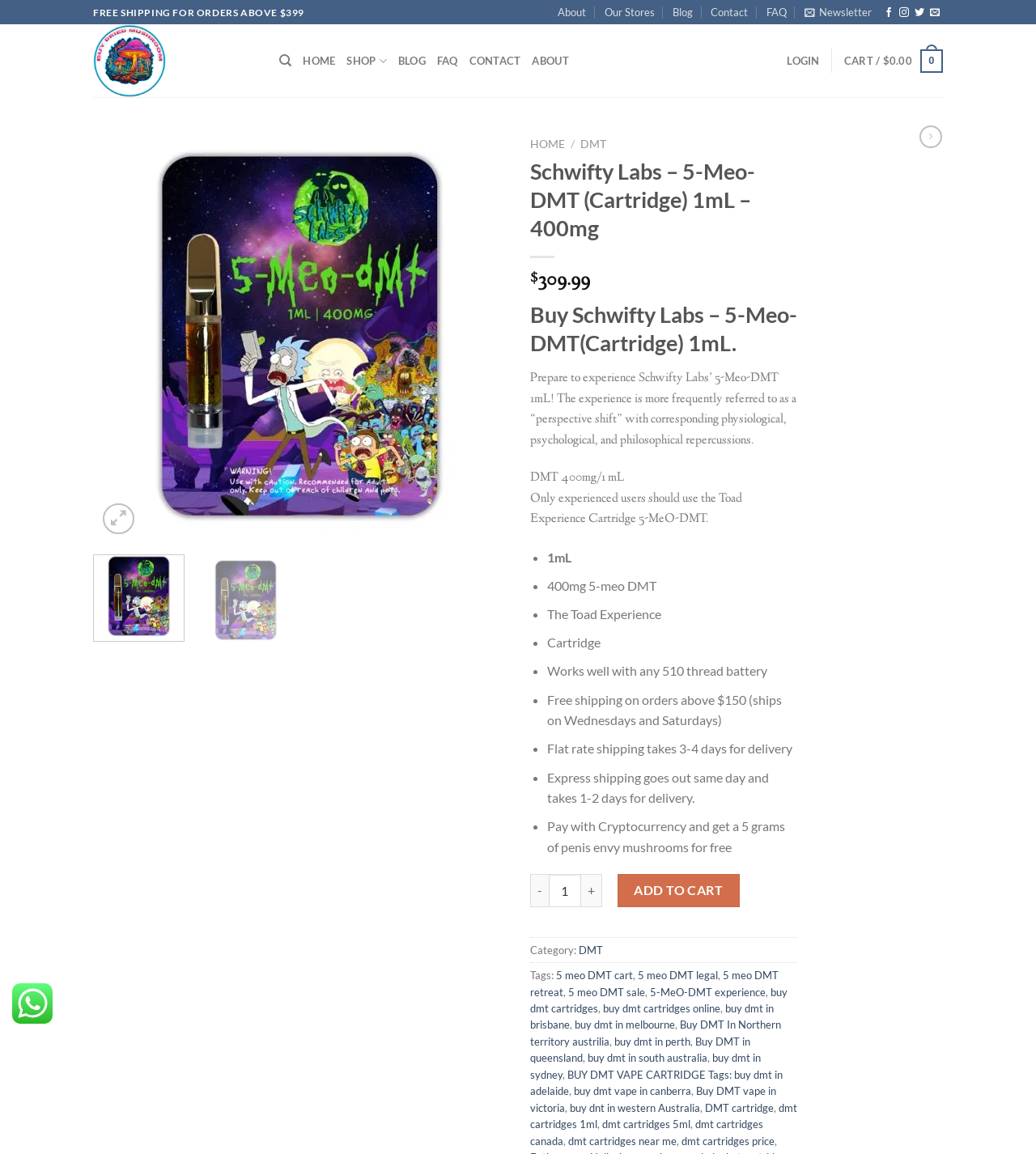Describe the webpage in detail, including text, images, and layout.

This webpage is about a product called 5-Meo-DMT (Cartridge) 1mL – 400mg, which is a psychedelic substance. At the top of the page, there is a navigation menu with links to "About", "Our Stores", "Blog", "Contact", "FAQ", and "Newsletter". Below this menu, there are social media links to Facebook, Instagram, and Twitter, as well as a link to send an email.

On the left side of the page, there is a sidebar with links to "HOME", "SHOP", "BLOG", "FAQ", "CONTACT", and "LOGIN". There is also a "CART" link with a price of $0.00 and a "Wishlist" button.

The main content of the page is about the product, with a heading that reads "Schwifty Labs – 5-Meo-DMT (Cartridge) 1mL – 400mg". There is a product image and a description that explains the effects of the substance. The description is divided into sections, including "Buy Schwifty Labs – 5-Meo-DMT(Cartridge) 1mL", "Product Details", and "Shipping Information".

In the "Product Details" section, there is a list of features, including the quantity, dosage, and type of cartridge. There are also buttons to increase or decrease the quantity and an "ADD TO CART" button.

Below the product details, there is a section with links to related categories and tags, including "DMT", "5 meo DMT cart", "5 meo DMT legal", and "5 meo DMT retreat".